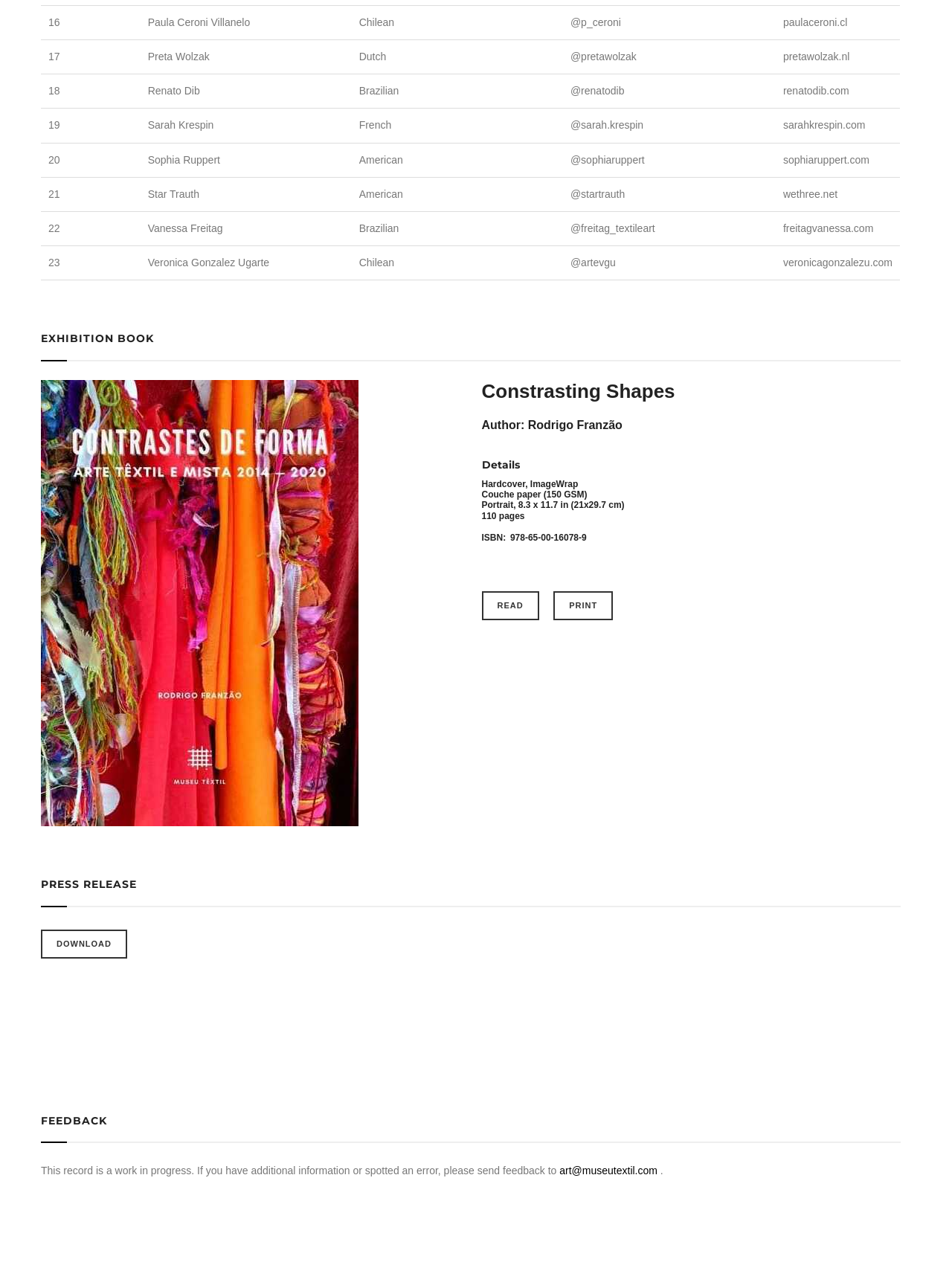Answer the question using only a single word or phrase: 
What is the title of the exhibition book?

Constrasting Shapes